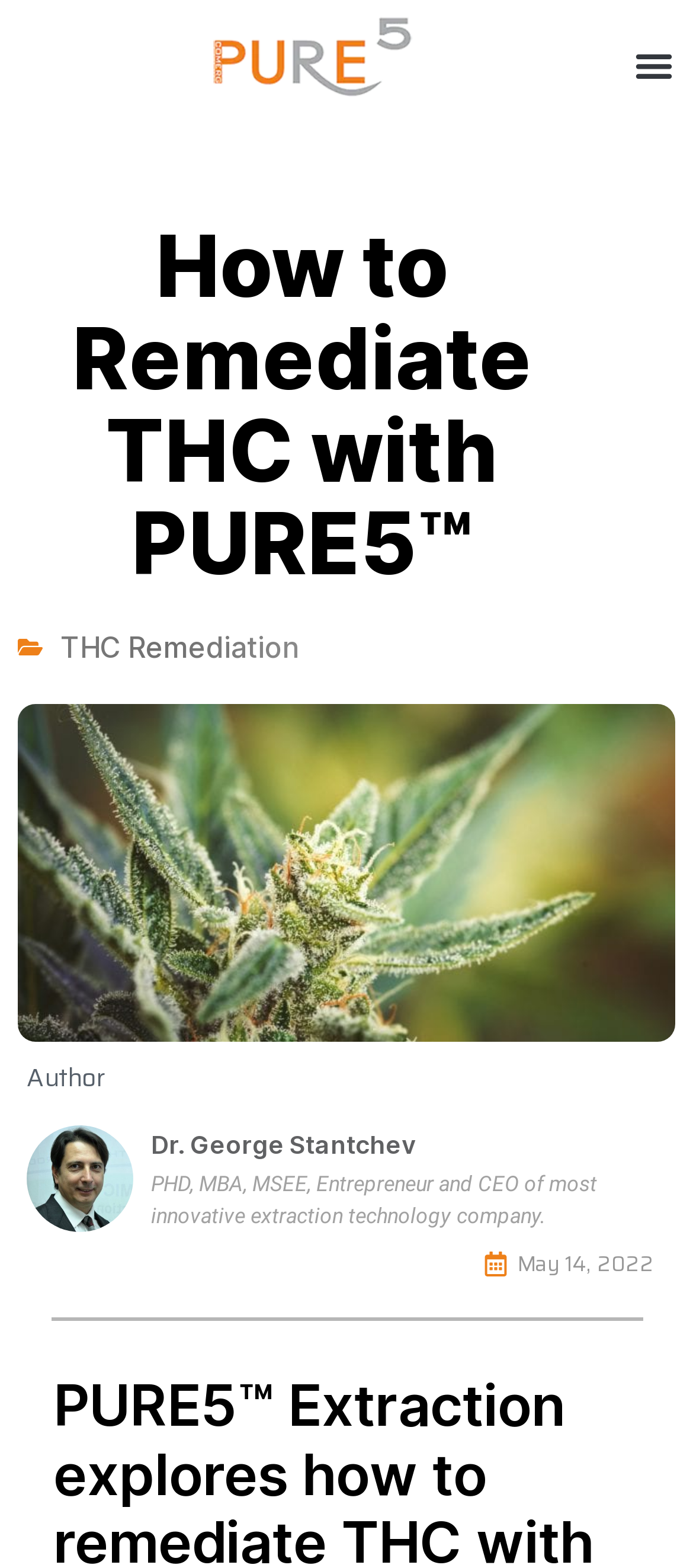When was the article published?
Based on the screenshot, answer the question with a single word or phrase.

May 14, 2022